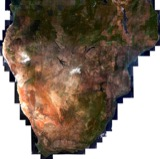Please provide a brief answer to the question using only one word or phrase: 
What is the purpose of the image?

Environmental monitoring